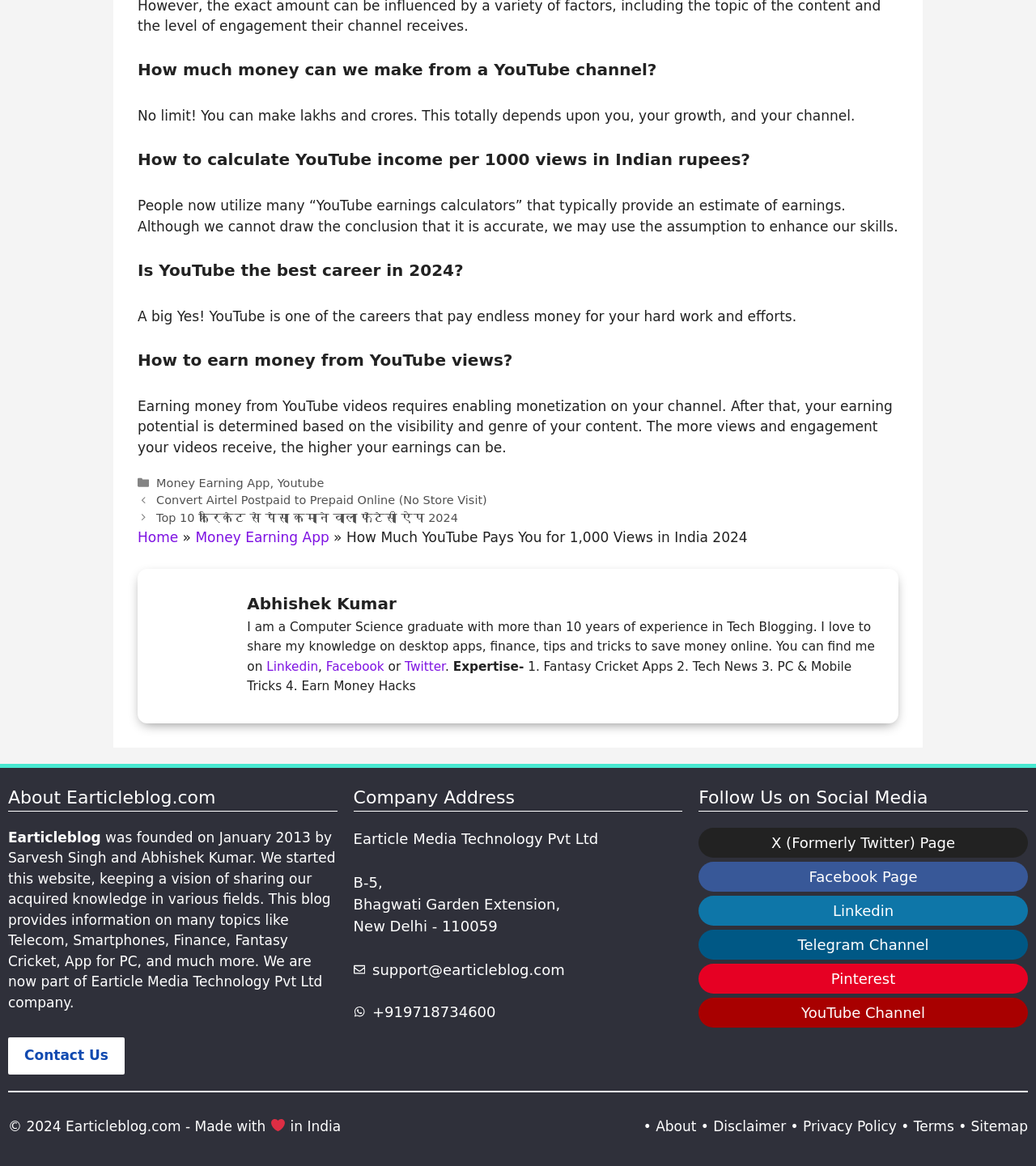Please respond to the question using a single word or phrase:
Who is the author of the blog?

Abhishek Kumar